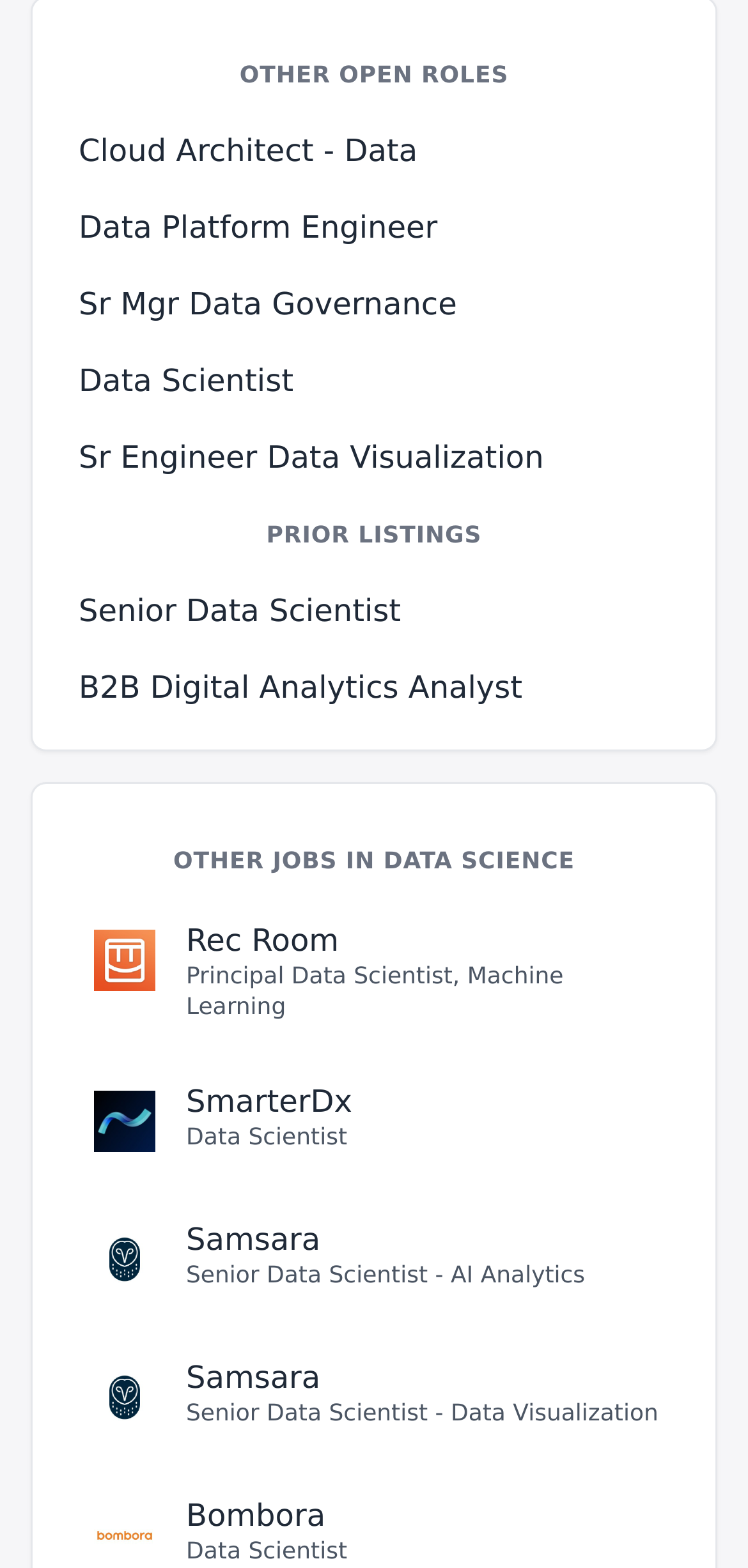Find the bounding box coordinates of the area that needs to be clicked in order to achieve the following instruction: "View Cloud Architect - Data job". The coordinates should be specified as four float numbers between 0 and 1, i.e., [left, top, right, bottom].

[0.085, 0.067, 0.915, 0.126]